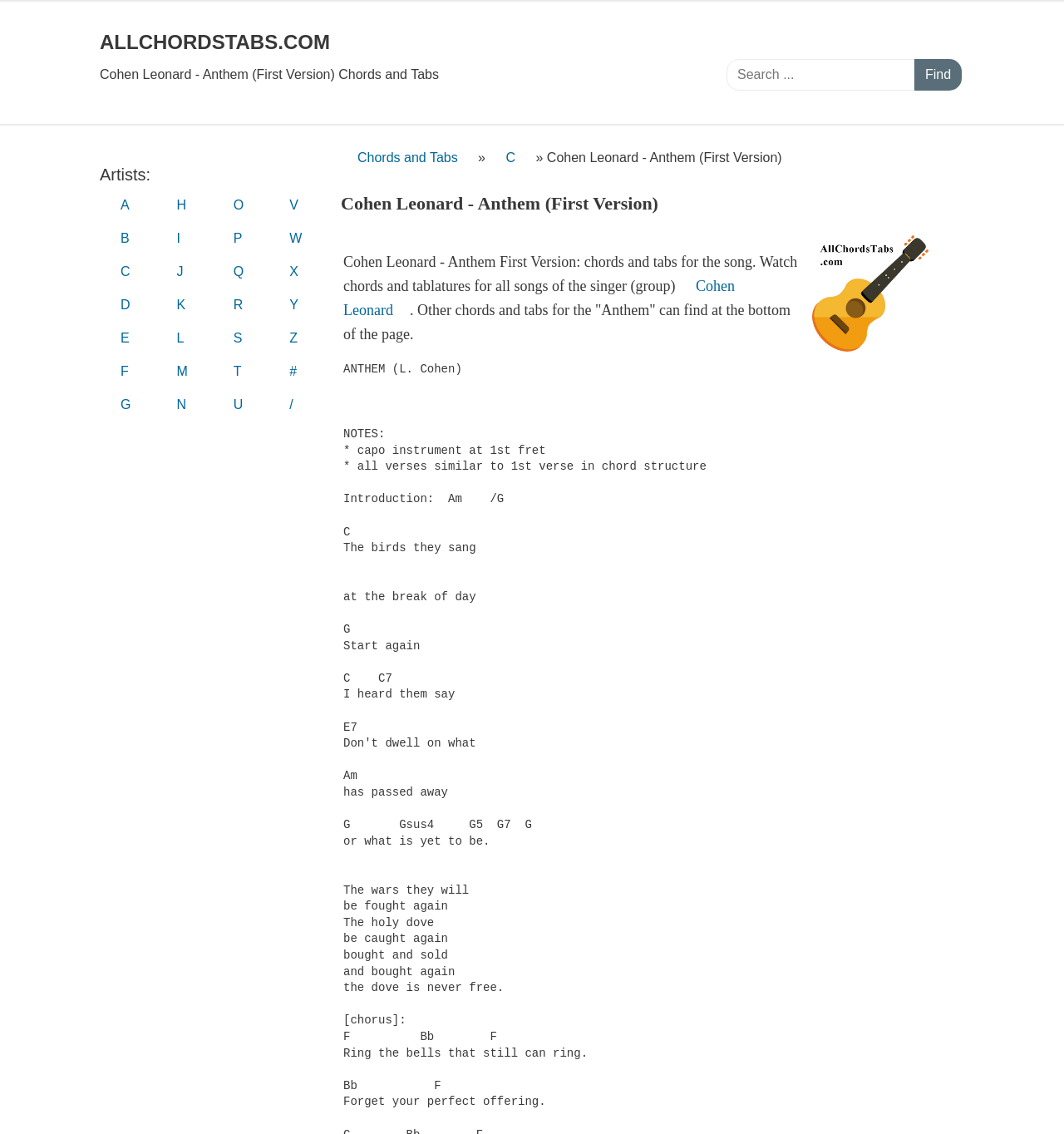Please examine the image and provide a detailed answer to the question: What is the name of the singer?

The name of the singer can be found in the heading 'Cohen Leonard - Anthem (First Version) Chords and Tabs' and also in the link 'Cohen Leonard' which is located below the heading.